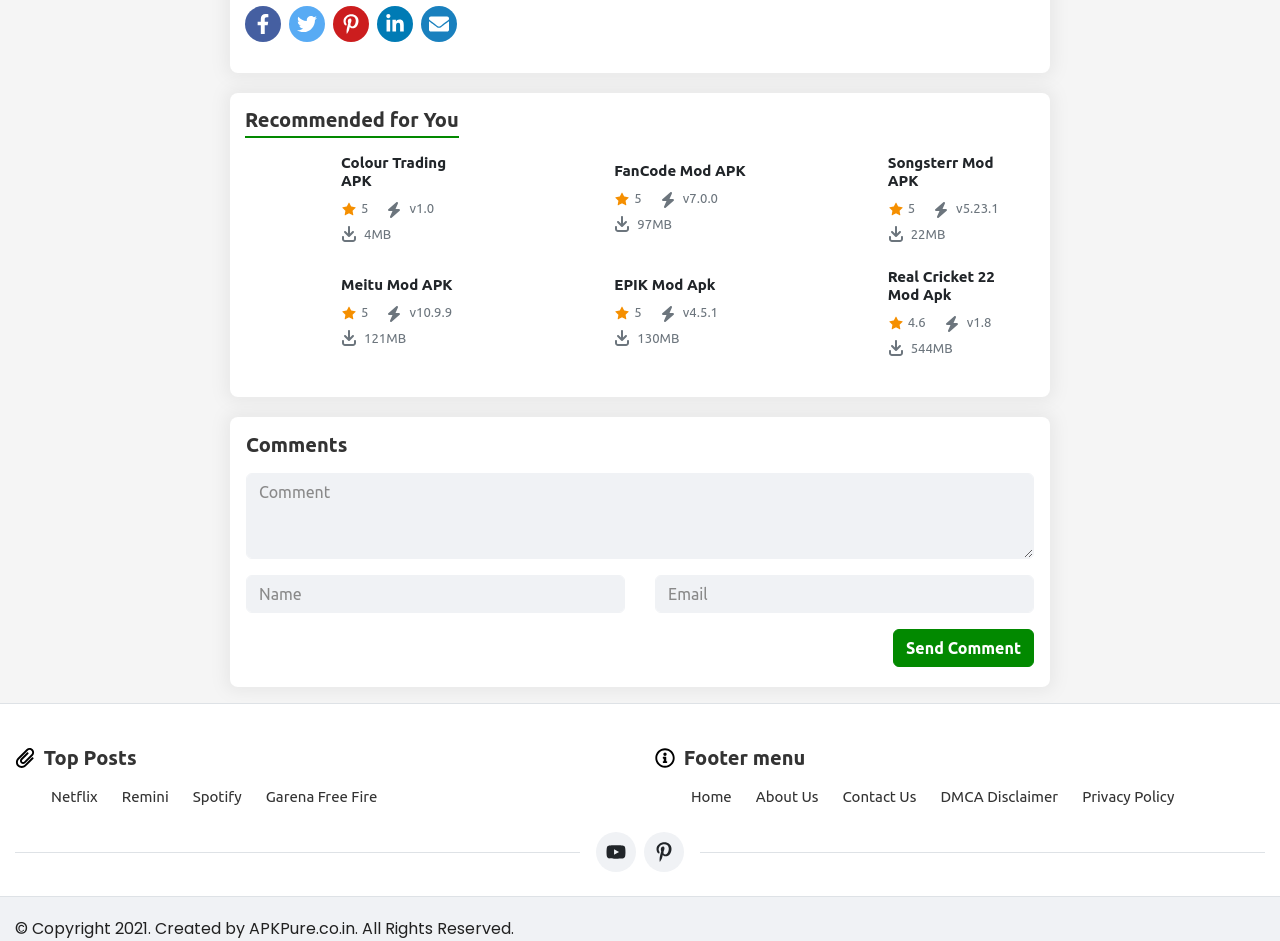For the given element description 01270 811500, determine the bounding box coordinates of the UI element. The coordinates should follow the format (top-left x, top-left y, bottom-right x, bottom-right y) and be within the range of 0 to 1.

None